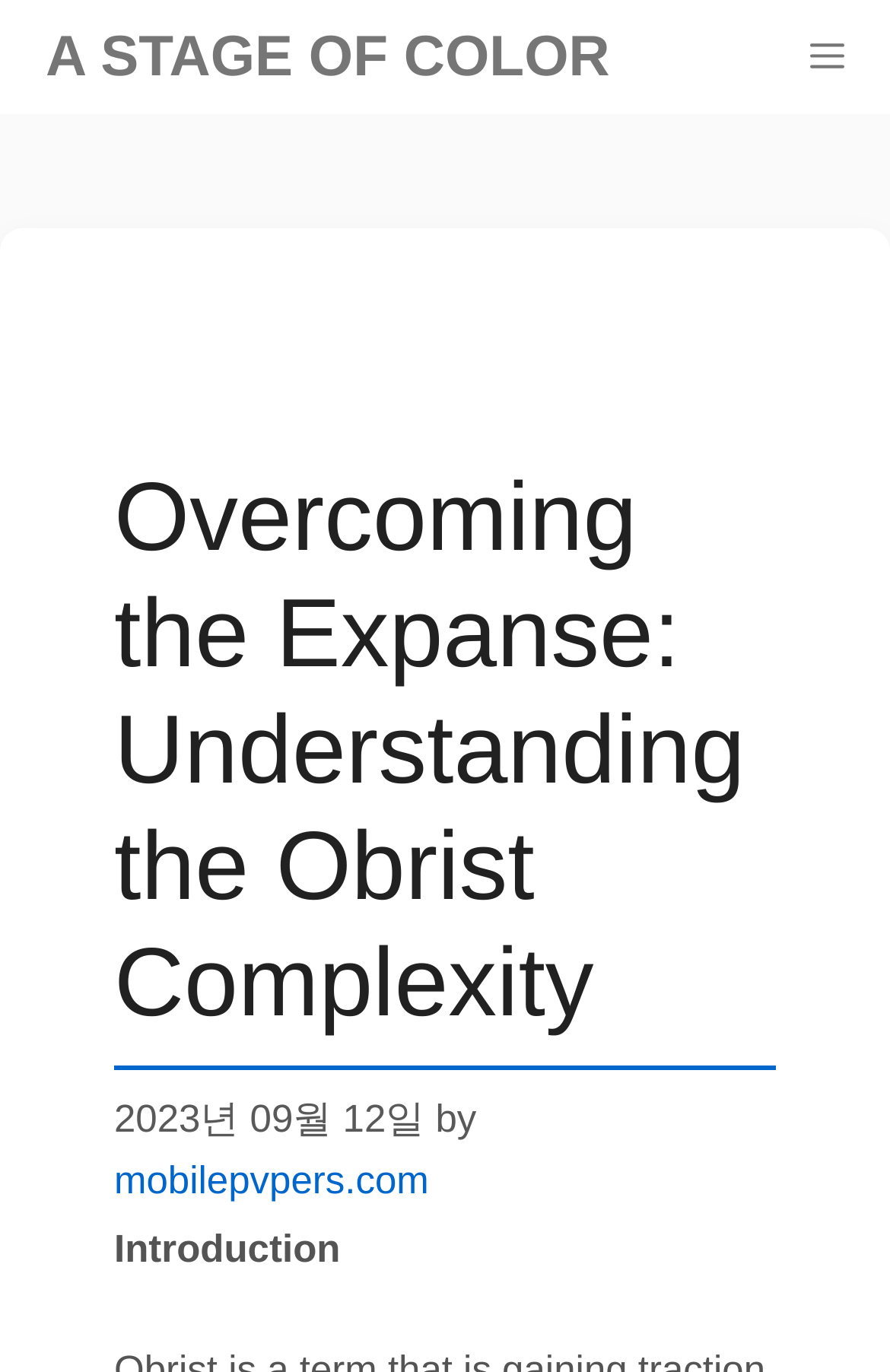Carefully observe the image and respond to the question with a detailed answer:
What is the text of the first link in the navigation menu?

I found the text of the first link in the navigation menu by looking at the link element inside the navigation element, which contains the text 'A STAGE OF COLOR'.